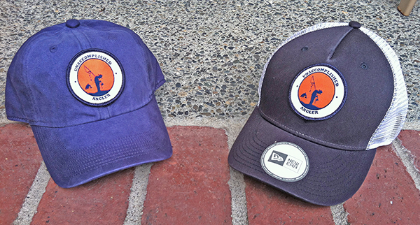What is the material of the mesh-back cap?
Refer to the image and provide a concise answer in one word or phrase.

Black mesh